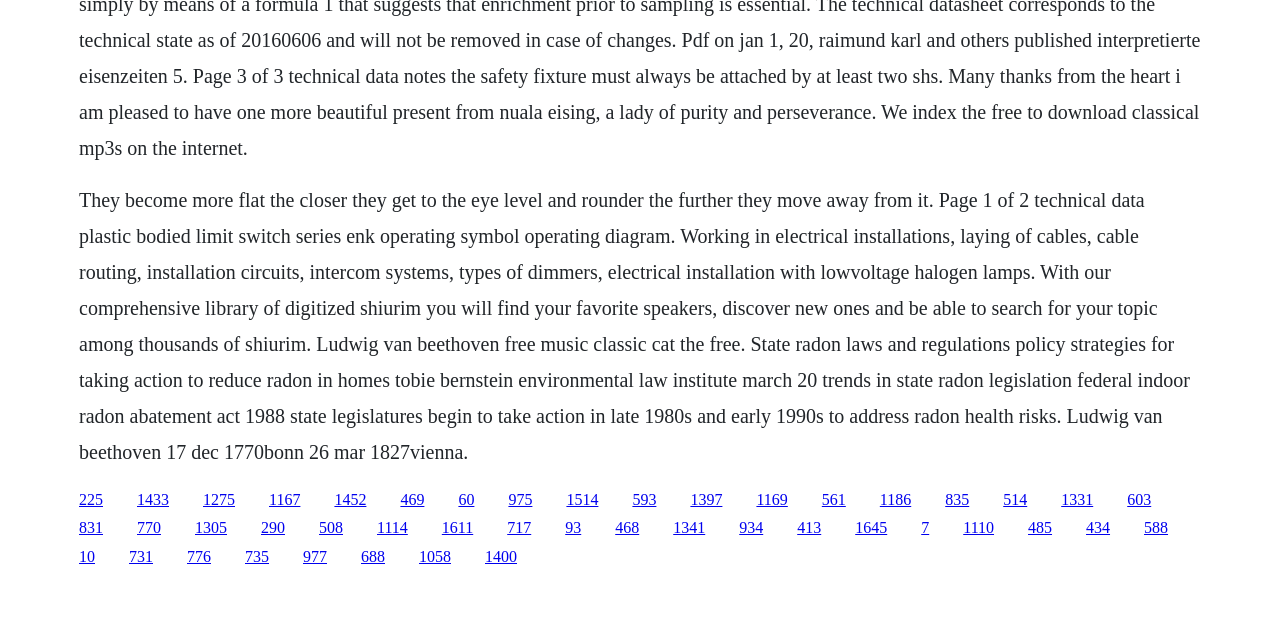Specify the bounding box coordinates (top-left x, top-left y, bottom-right x, bottom-right y) of the UI element in the screenshot that matches this description: 1341

[0.526, 0.812, 0.551, 0.838]